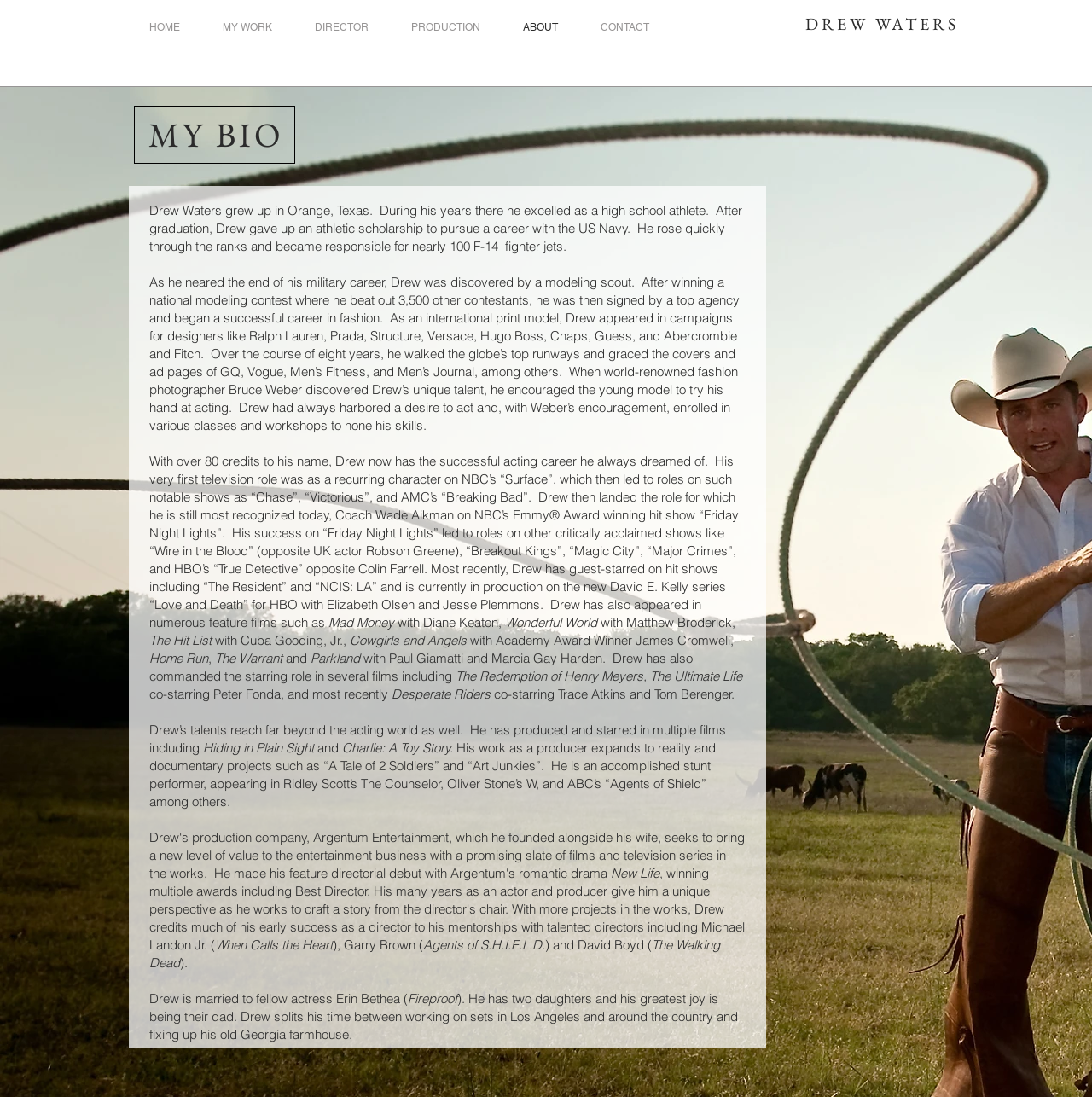Create a detailed description of the webpage's content and layout.

This webpage is about Drew Waters, an American actor, model, and producer. At the top of the page, there is a heading with his name, "DREW WATERS", which is also a link. Below this heading, there is a navigation menu with links to different sections of the website, including "HOME", "MY WORK", "DIRECTOR", "PRODUCTION", "ABOUT", and "CONTACT".

The main content of the page is divided into two sections. The first section has a heading "MY BIO" and provides a brief overview of Drew Waters' life, including his childhood, his career in the US Navy, and his transition to modeling and acting. The text is divided into several paragraphs, each describing a different period of his life.

The second section lists Drew Waters' acting credits, including his roles in TV shows and films. The list is extensive, with over 80 credits mentioned. The text is organized into several blocks, each describing a different project or group of projects. The blocks are separated by blank lines, making it easy to read and understand.

Throughout the page, there are no images, but the text is well-organized and easy to follow. The use of headings and blank lines helps to break up the content and make it more readable. Overall, the page provides a detailed overview of Drew Waters' life and career.